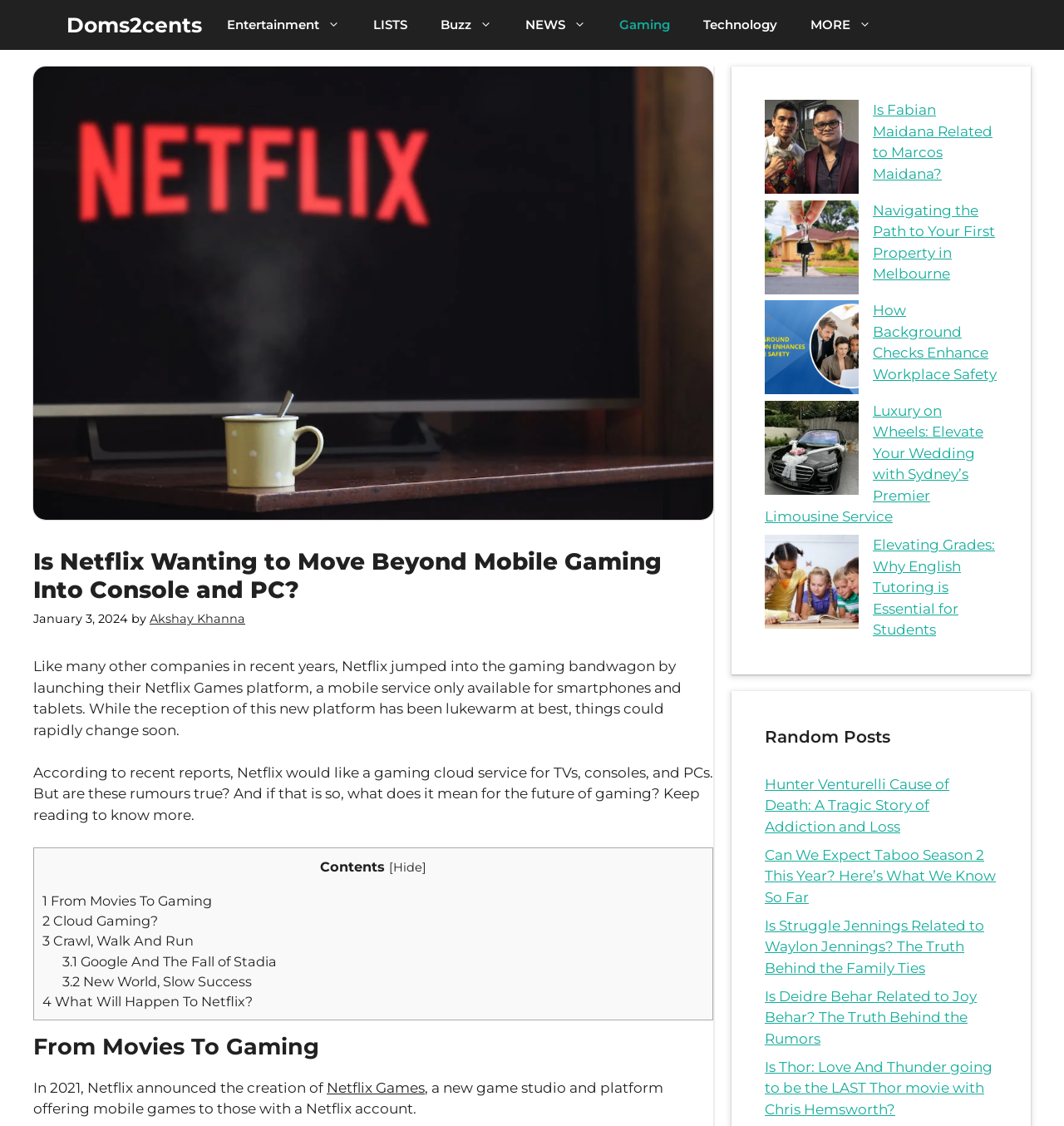Provide a short, one-word or phrase answer to the question below:
What is the name of the author of the article?

Akshay Khanna